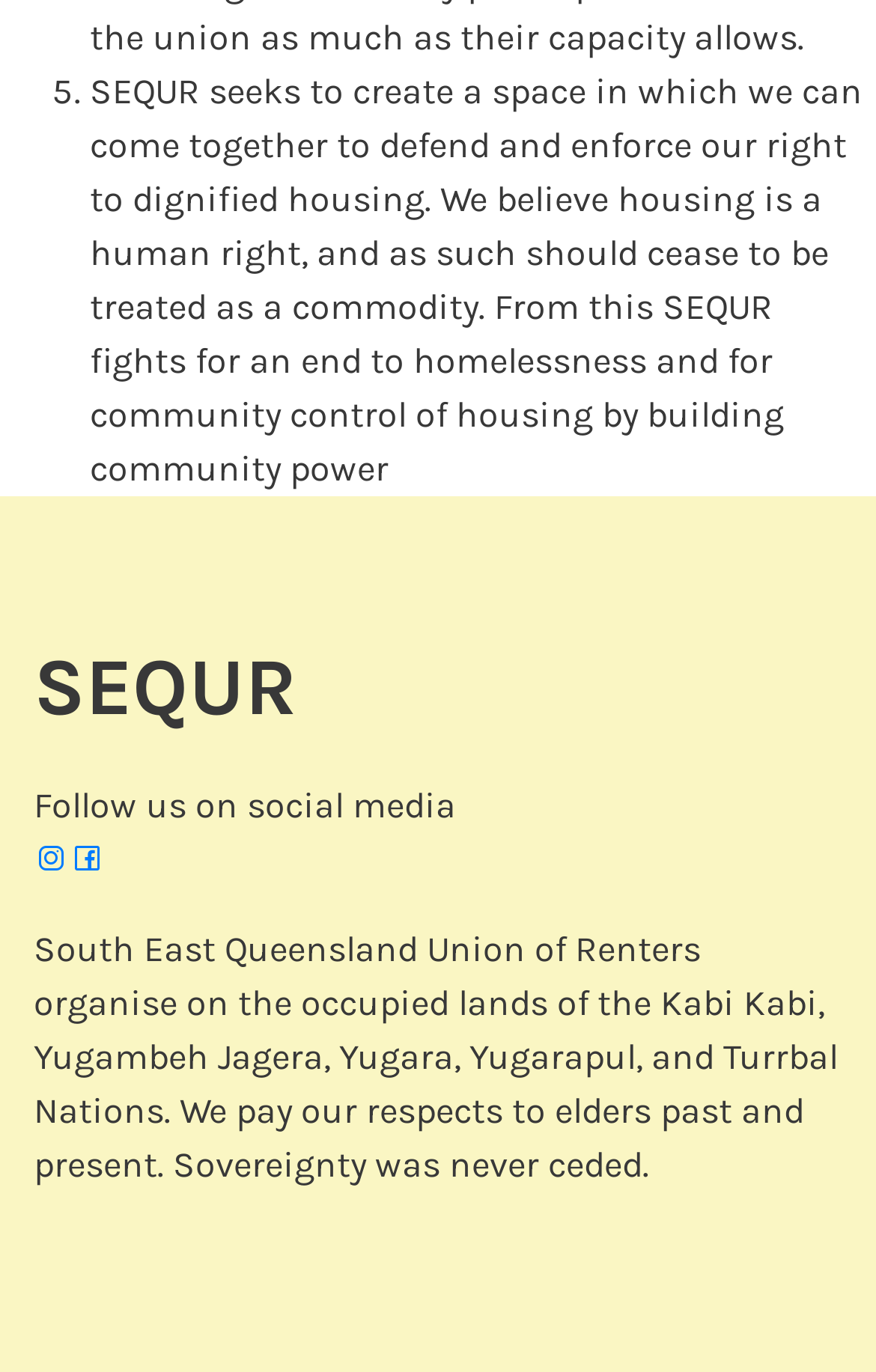Based on the image, please respond to the question with as much detail as possible:
What is SEQUR's stance on housing?

SEQUR believes that housing is a human right, as stated in the StaticText element with the text 'We believe housing is a human right, and as such should cease to be treated as a commodity...'. This implies that SEQUR views housing as a fundamental right that should not be treated as a commodity.